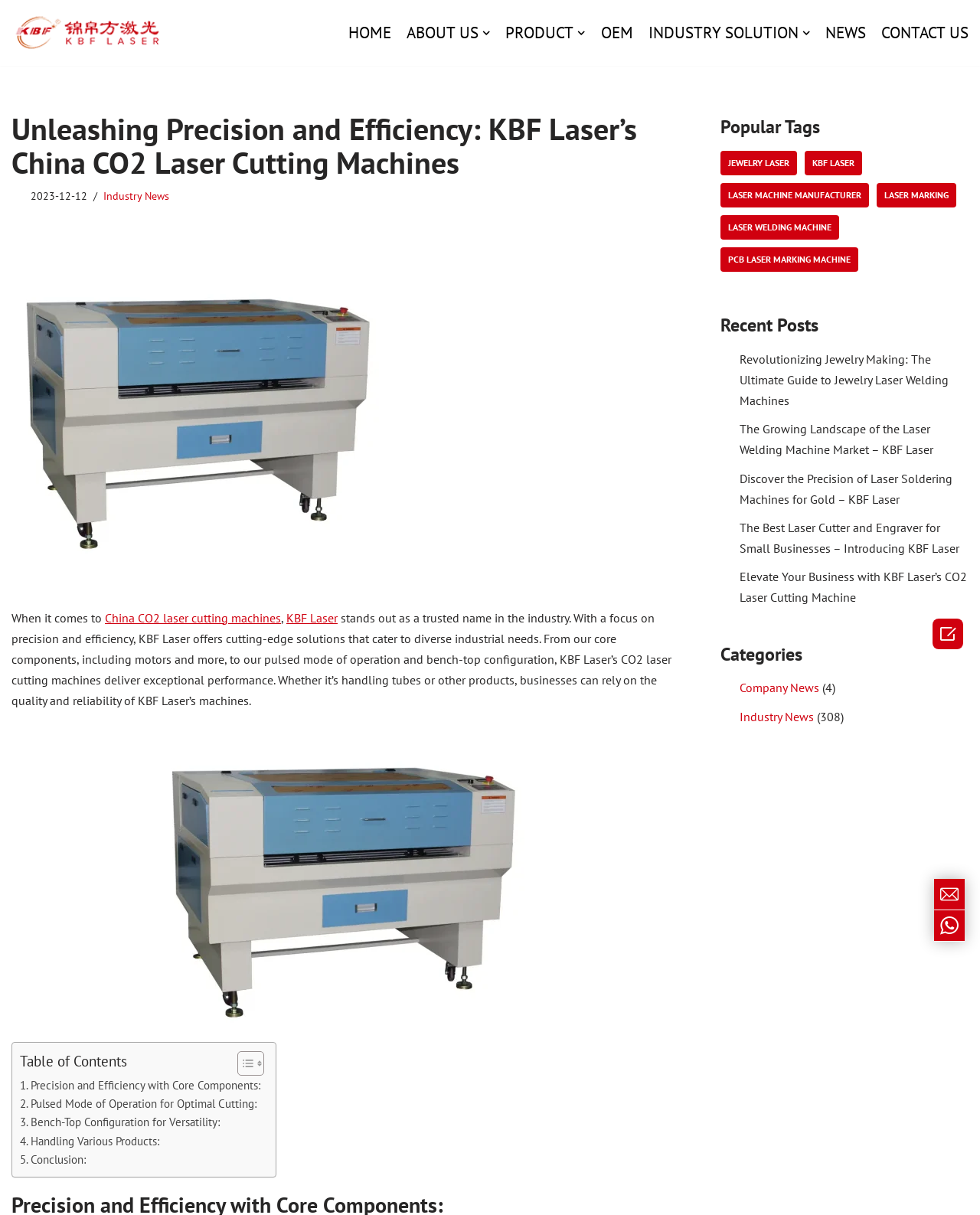Determine the bounding box coordinates for the UI element described. Format the coordinates as (top-left x, top-left y, bottom-right x, bottom-right y) and ensure all values are between 0 and 1. Element description: HOME

[0.355, 0.019, 0.399, 0.035]